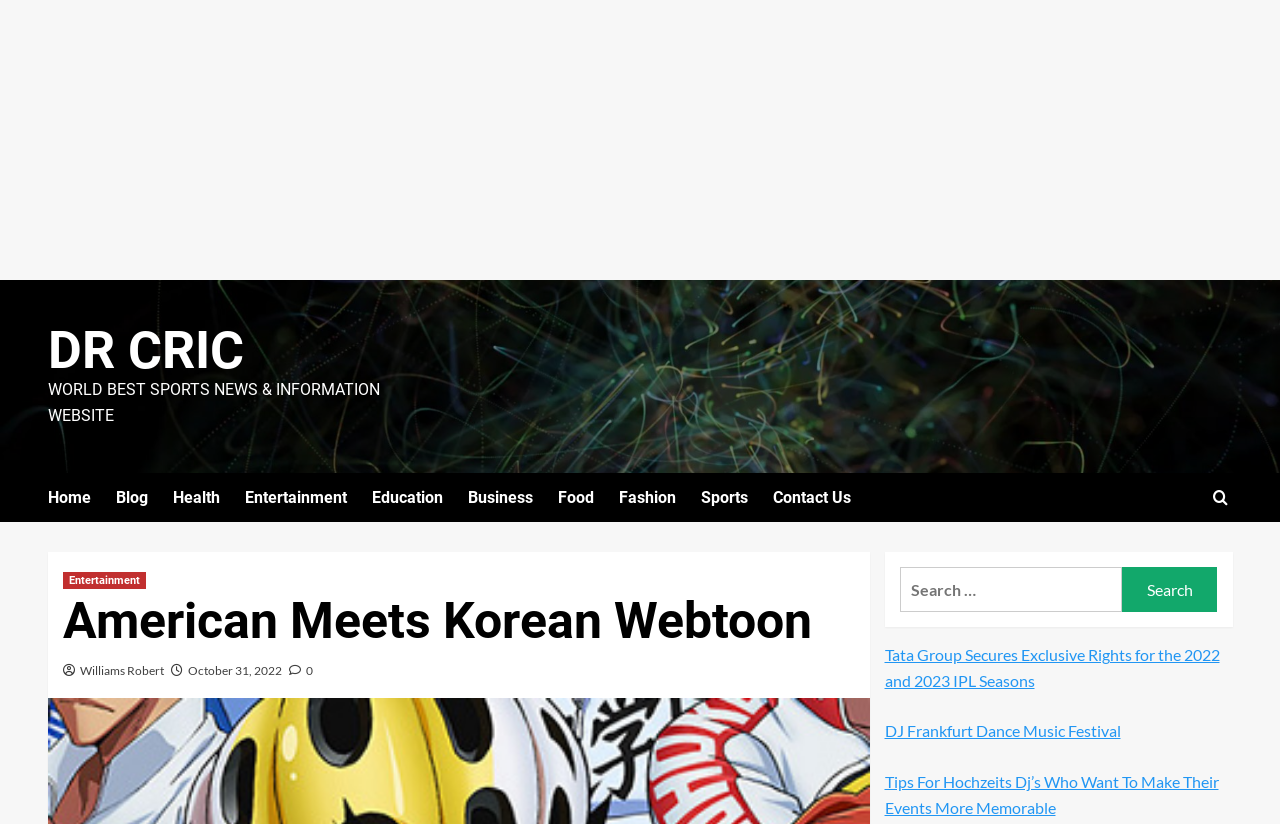Extract the bounding box coordinates for the HTML element that matches this description: "DJ Frankfurt Dance Music Festival". The coordinates should be four float numbers between 0 and 1, i.e., [left, top, right, bottom].

[0.691, 0.875, 0.875, 0.899]